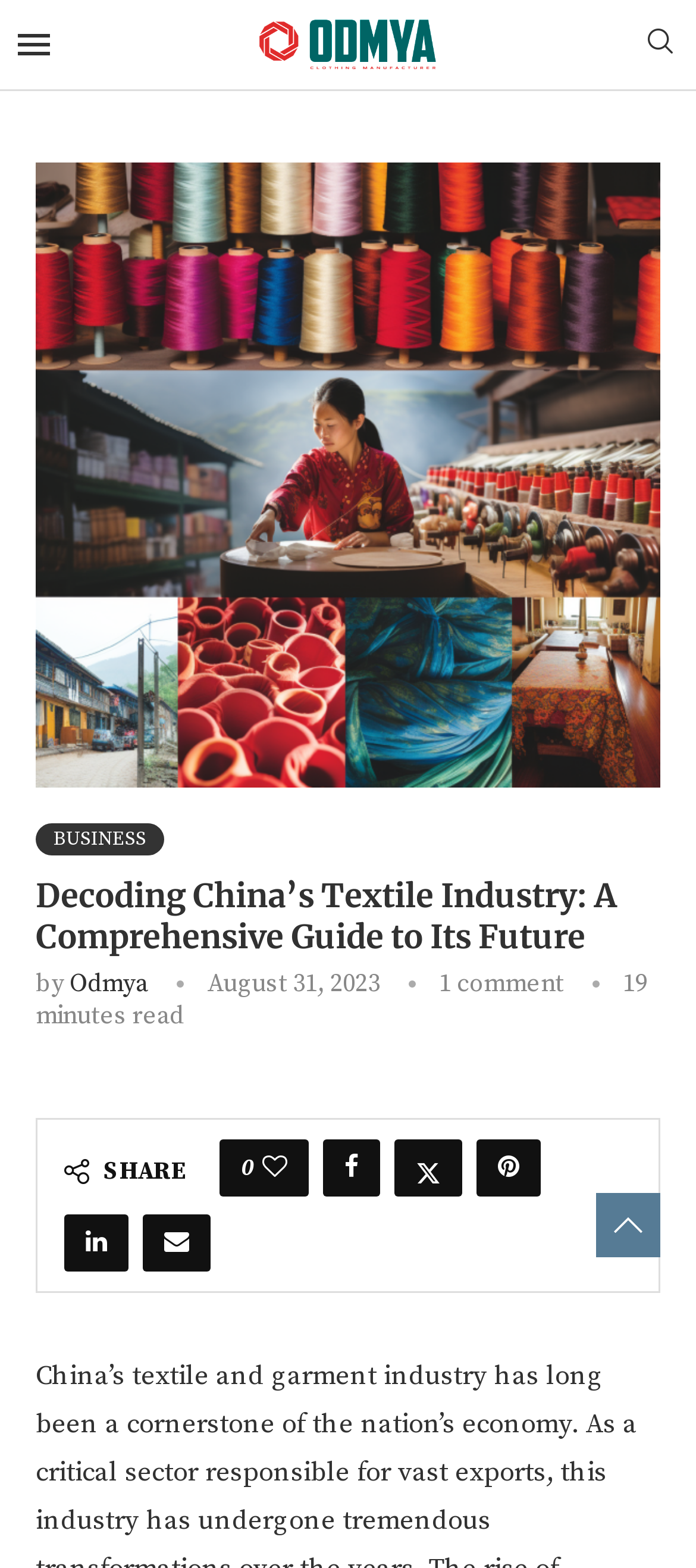Locate the bounding box coordinates of the element to click to perform the following action: 'Search for something'. The coordinates should be given as four float values between 0 and 1, in the form of [left, top, right, bottom].

[0.923, 0.018, 0.974, 0.039]